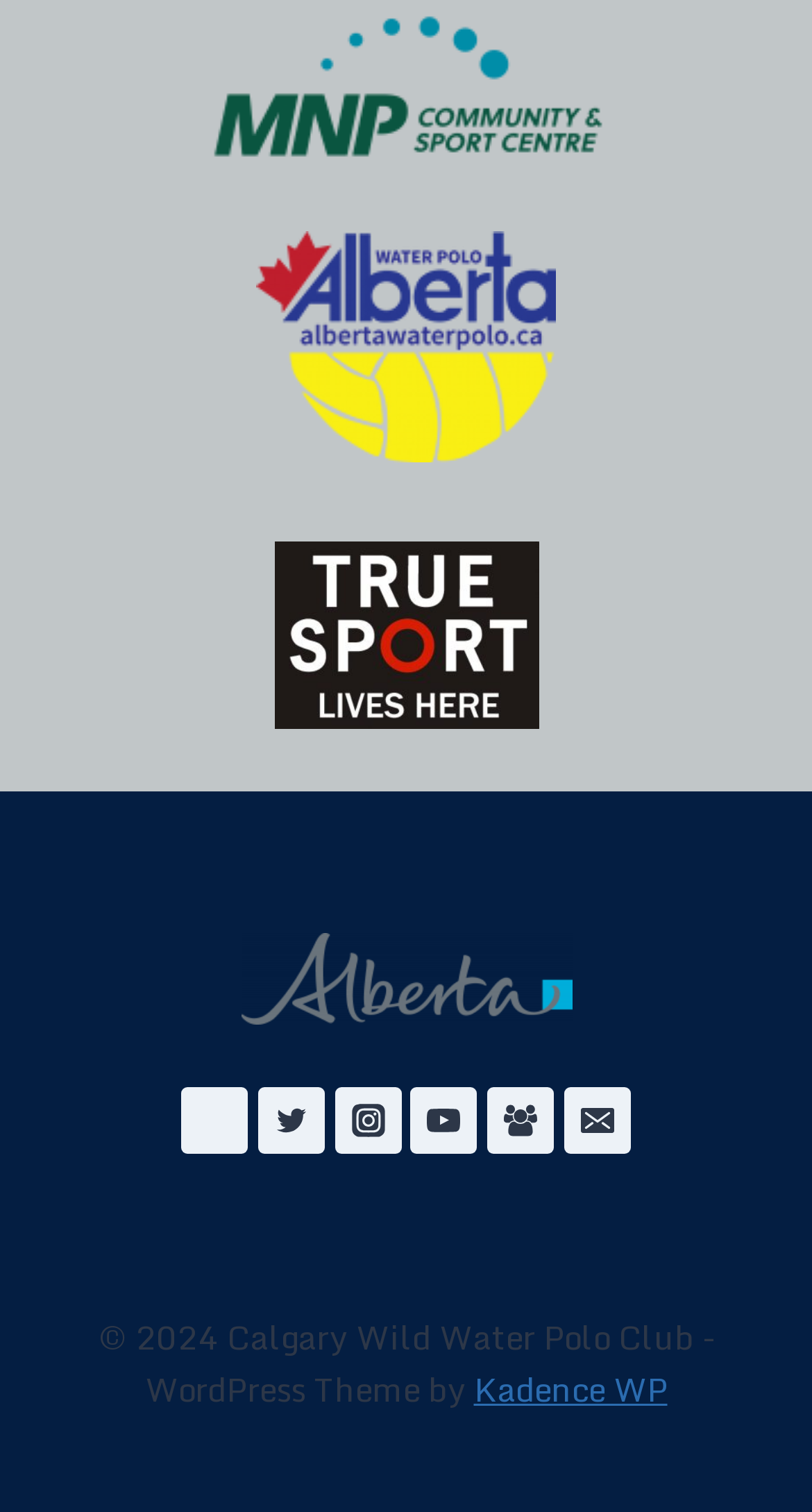Please provide a brief answer to the following inquiry using a single word or phrase:
How many figures are on the webpage?

4